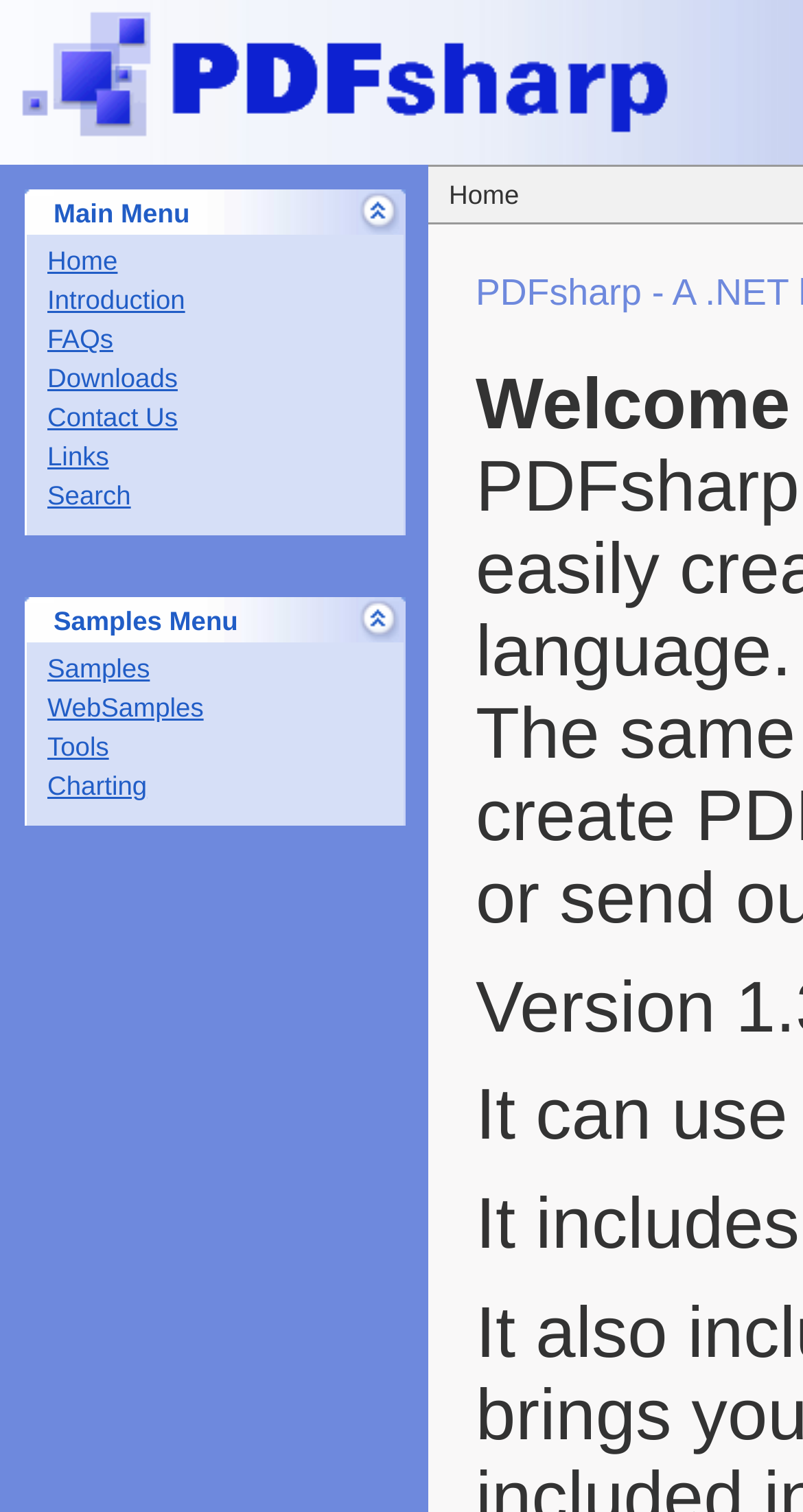Specify the bounding box coordinates of the area to click in order to follow the given instruction: "go to home page."

[0.059, 0.162, 0.147, 0.182]